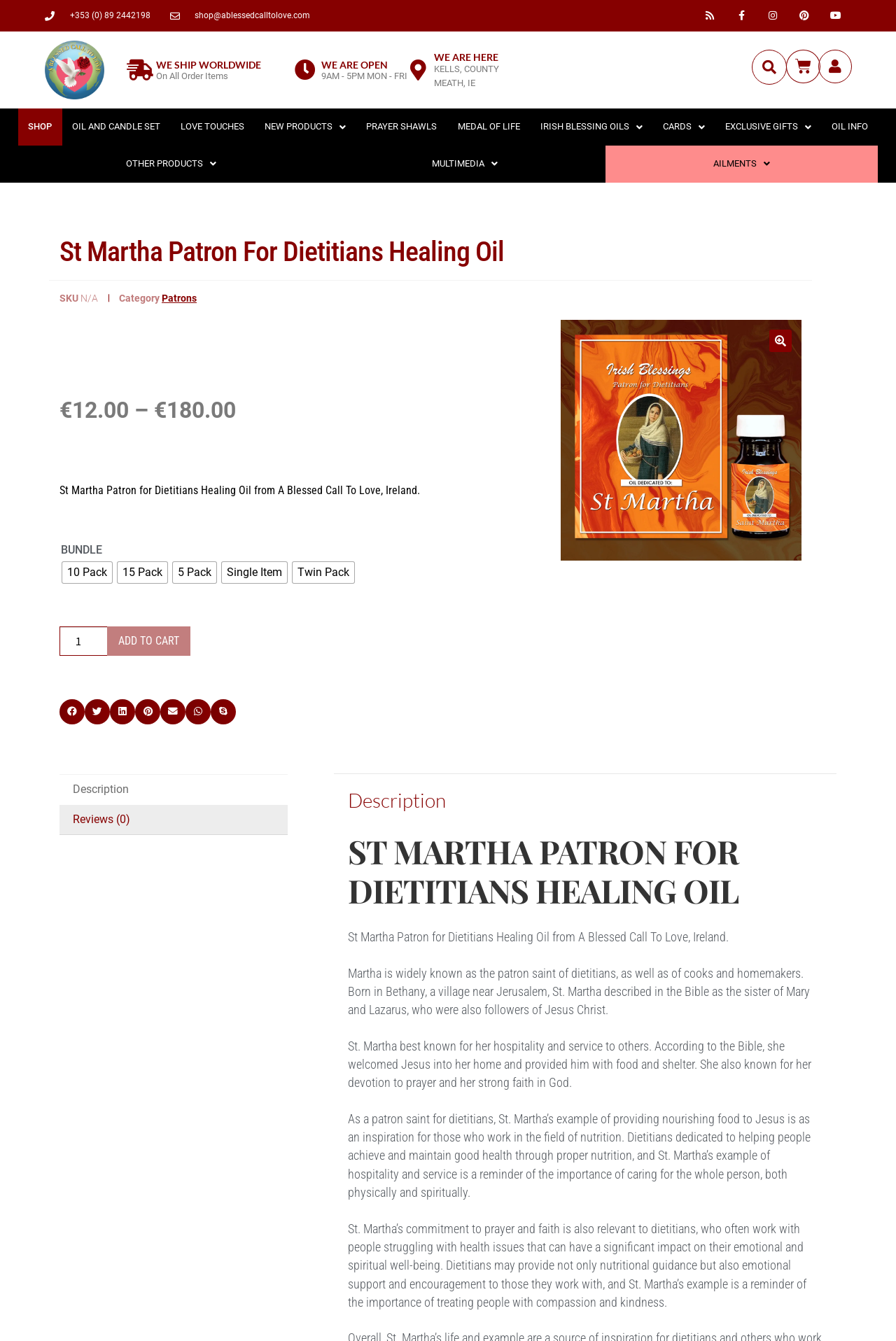What is the purpose of the 'Bundle' radiogroup?
Look at the screenshot and respond with one word or a short phrase.

to select product quantity